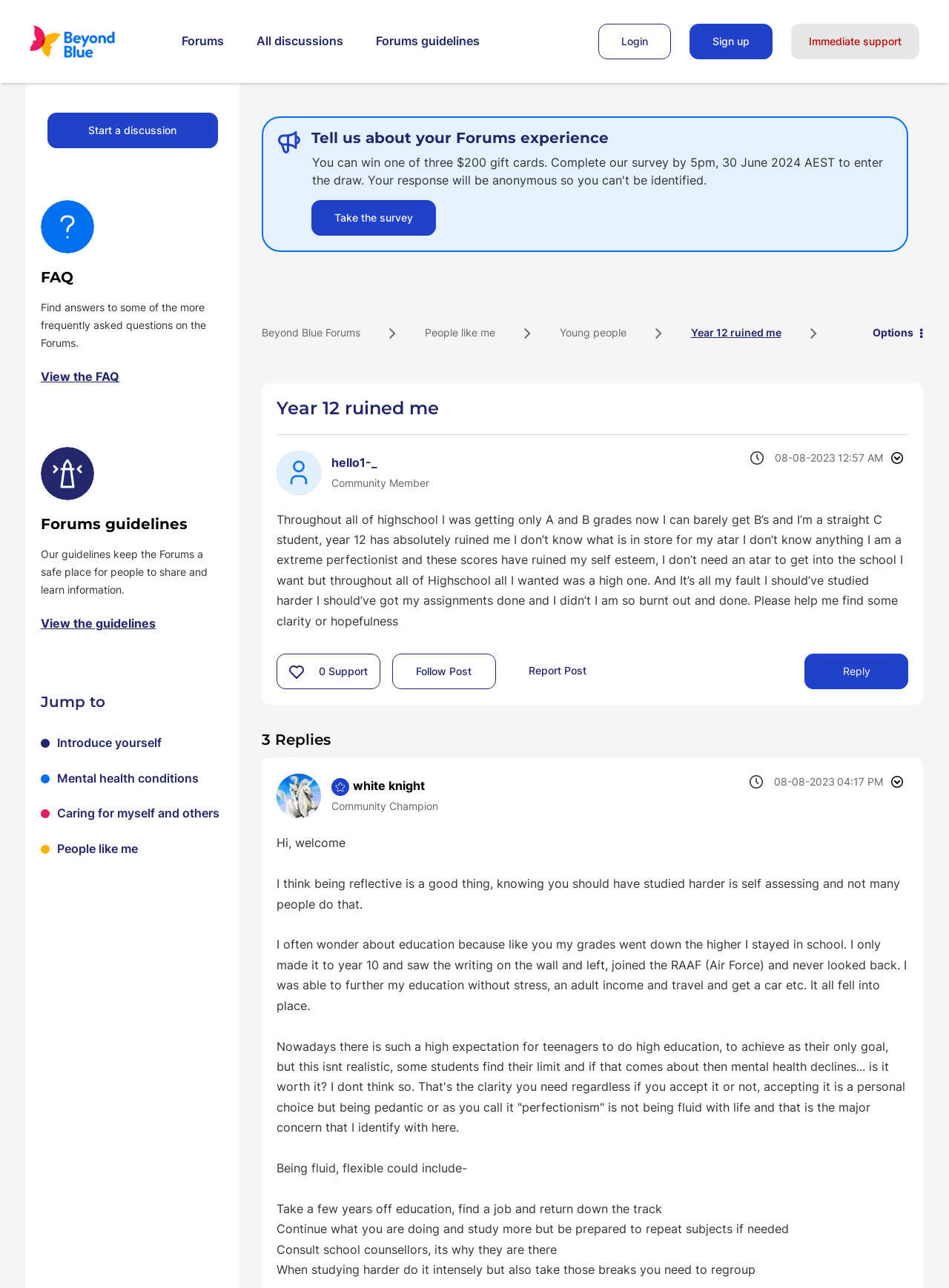Extract the text of the main heading from the webpage.

Year 12 ruined me